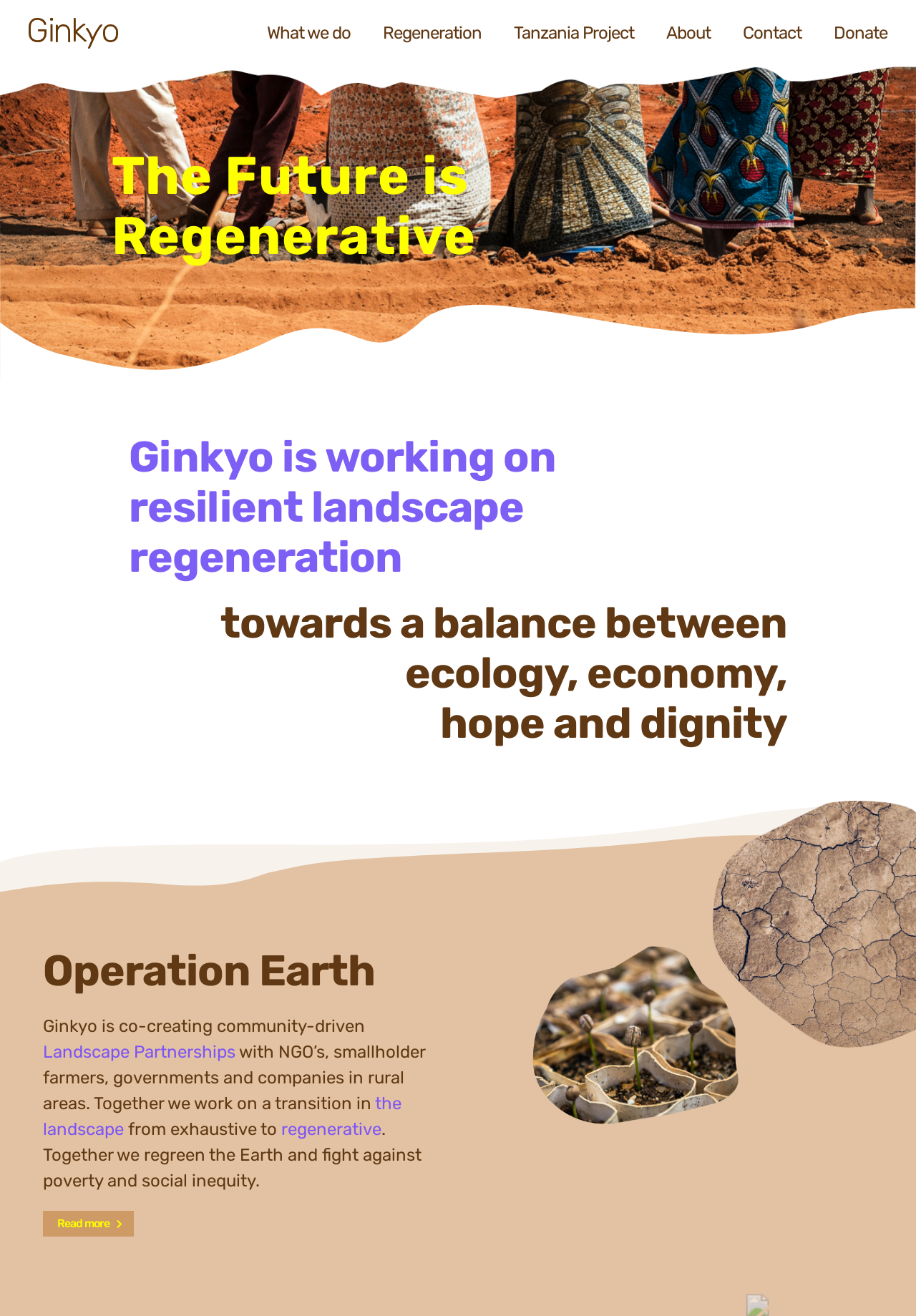Find and indicate the bounding box coordinates of the region you should select to follow the given instruction: "Click on What we do".

[0.291, 0.017, 0.383, 0.033]